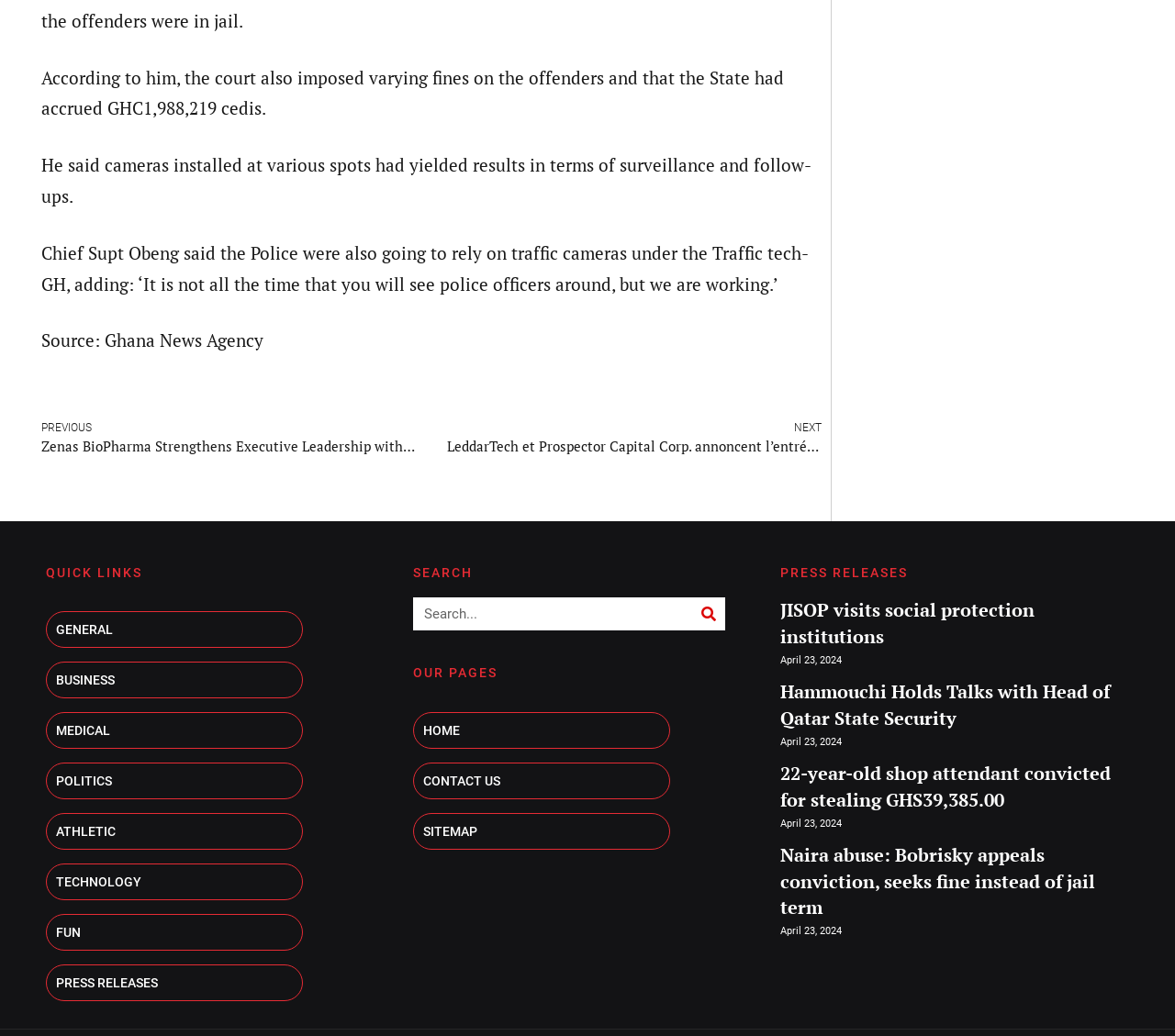Determine the bounding box coordinates of the clickable element to complete this instruction: "Browse the technology news". Provide the coordinates in the format of four float numbers between 0 and 1, [left, top, right, bottom].

[0.039, 0.834, 0.258, 0.869]